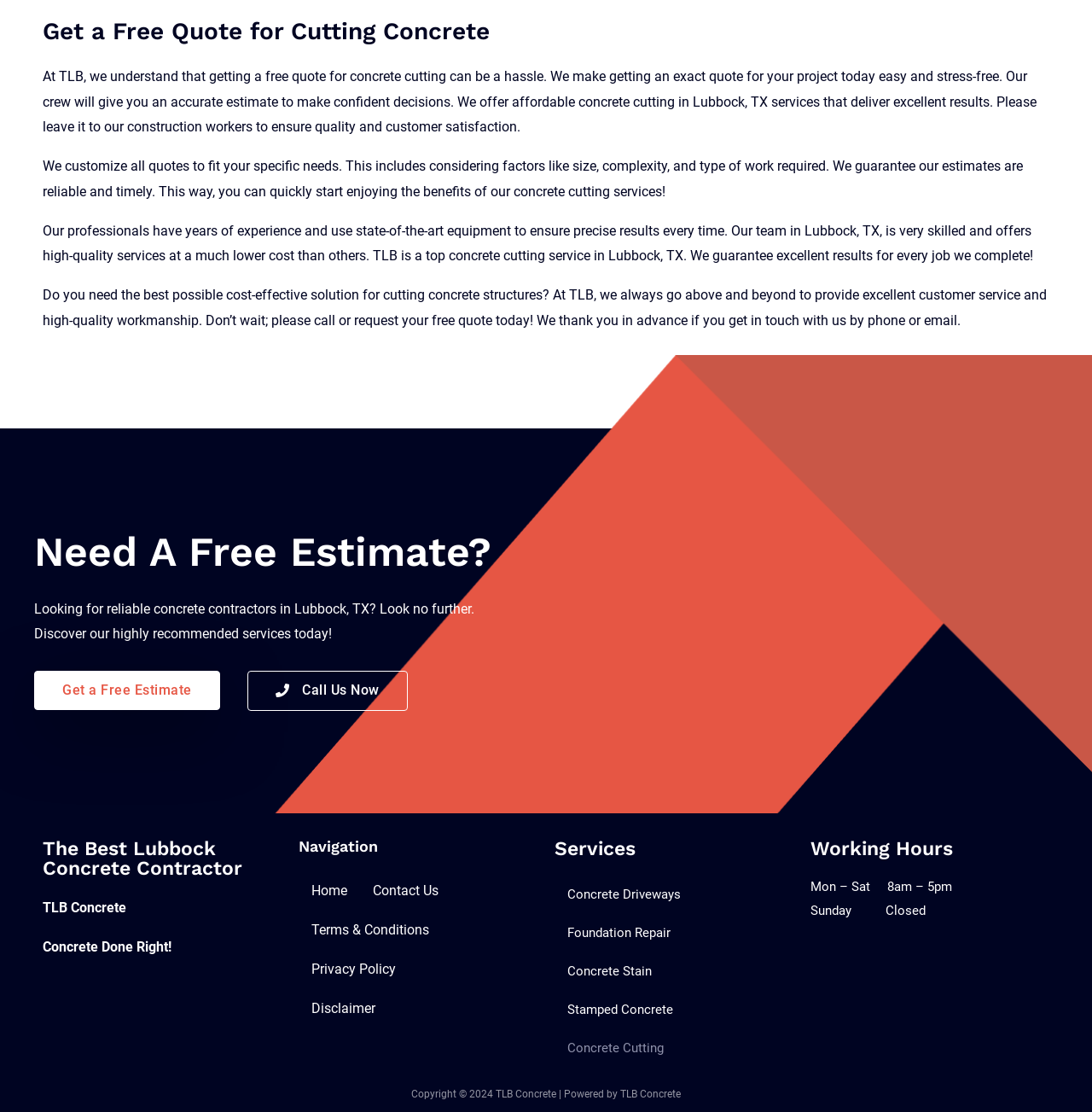What is the company name?
Using the image, give a concise answer in the form of a single word or short phrase.

TLB Concrete